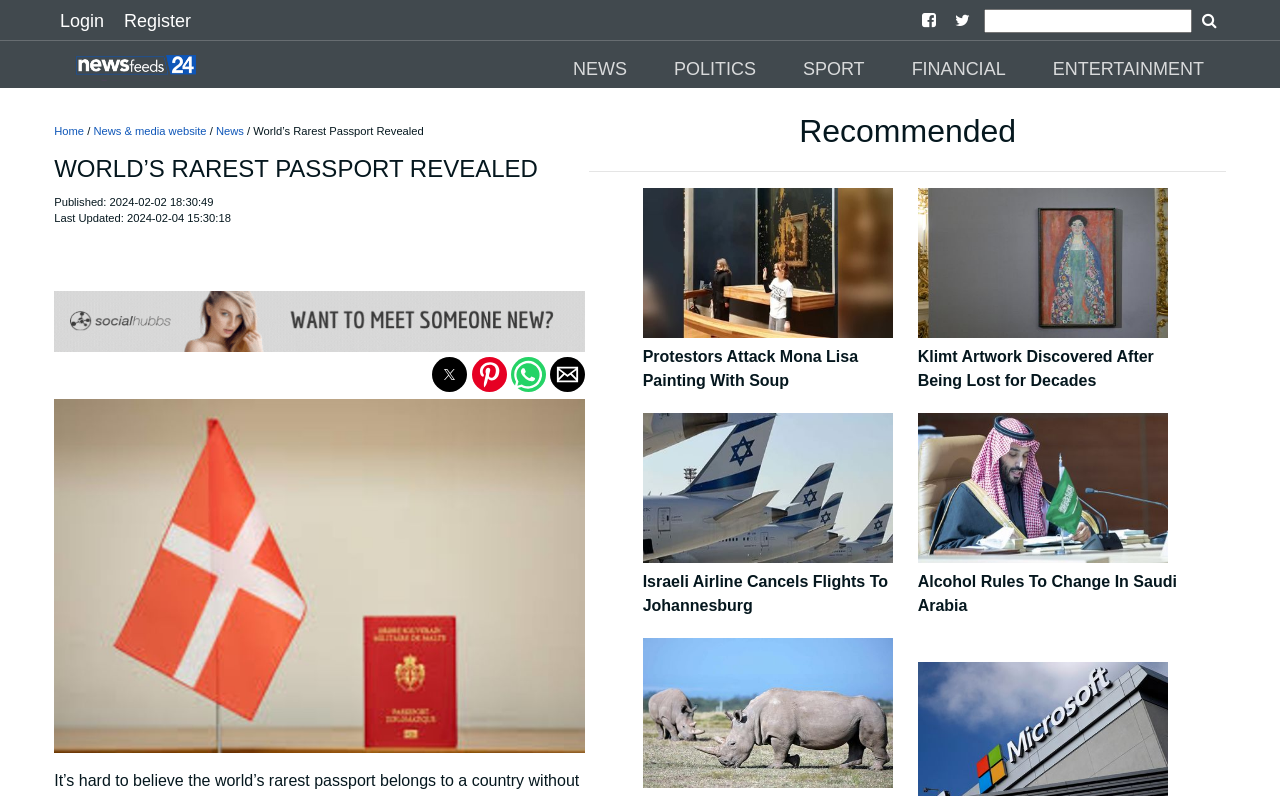Find the bounding box coordinates of the area to click in order to follow the instruction: "Go to the news page".

[0.444, 0.066, 0.498, 0.106]